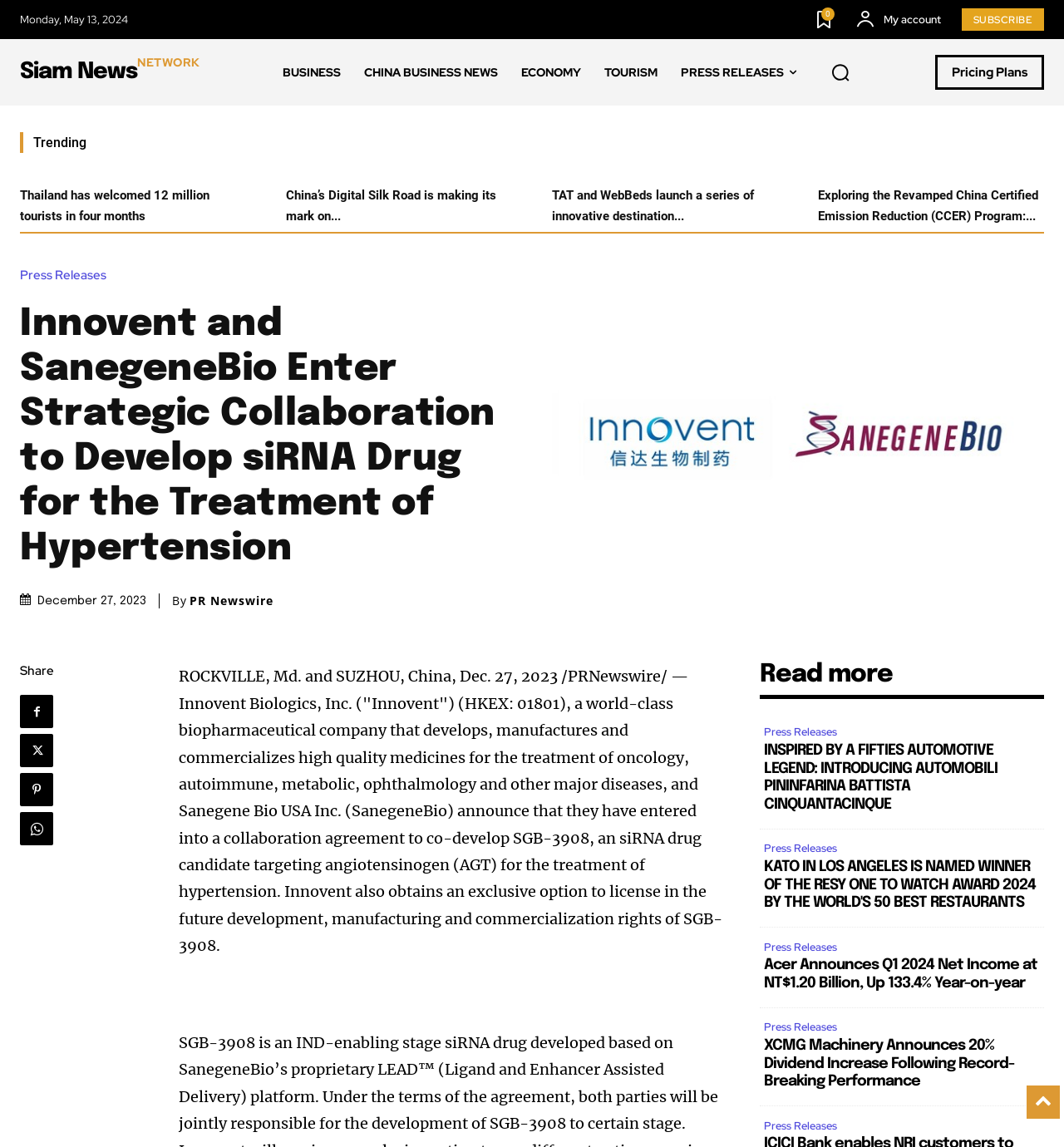Examine the image carefully and respond to the question with a detailed answer: 
What is the purpose of the 'Search' button?

I found a 'Search' button on the webpage, which is likely used to search for specific content or keywords within the website.